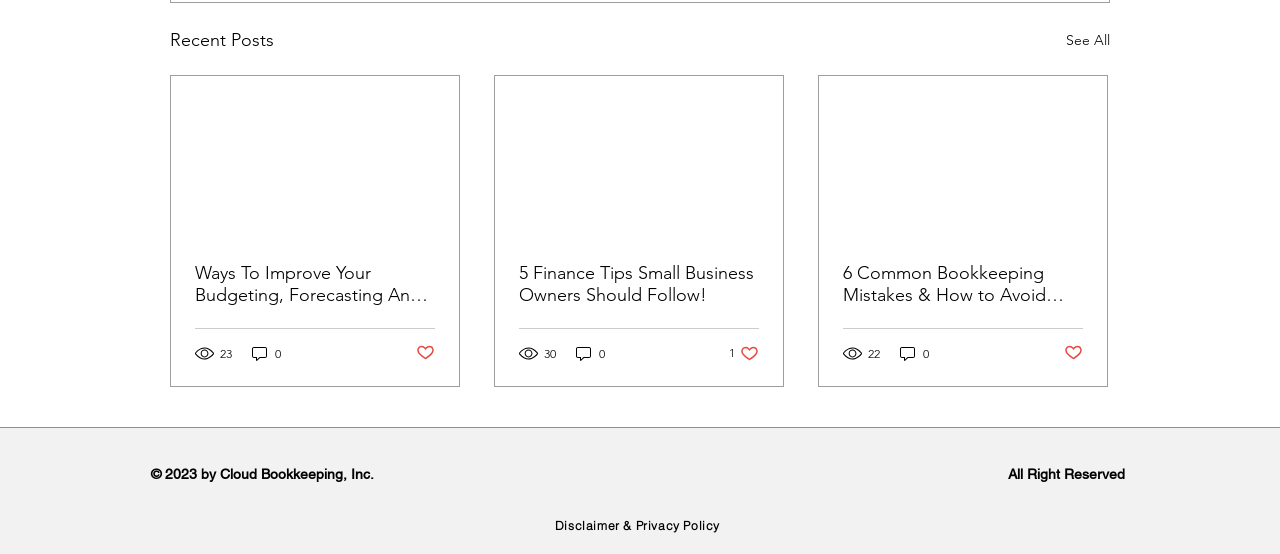Look at the image and give a detailed response to the following question: What is the copyright year?

I found a 'StaticText' element [135] with the text '© 2023 by Cloud Bookkeeping, Inc.'. This indicates that the copyright year is 2023.